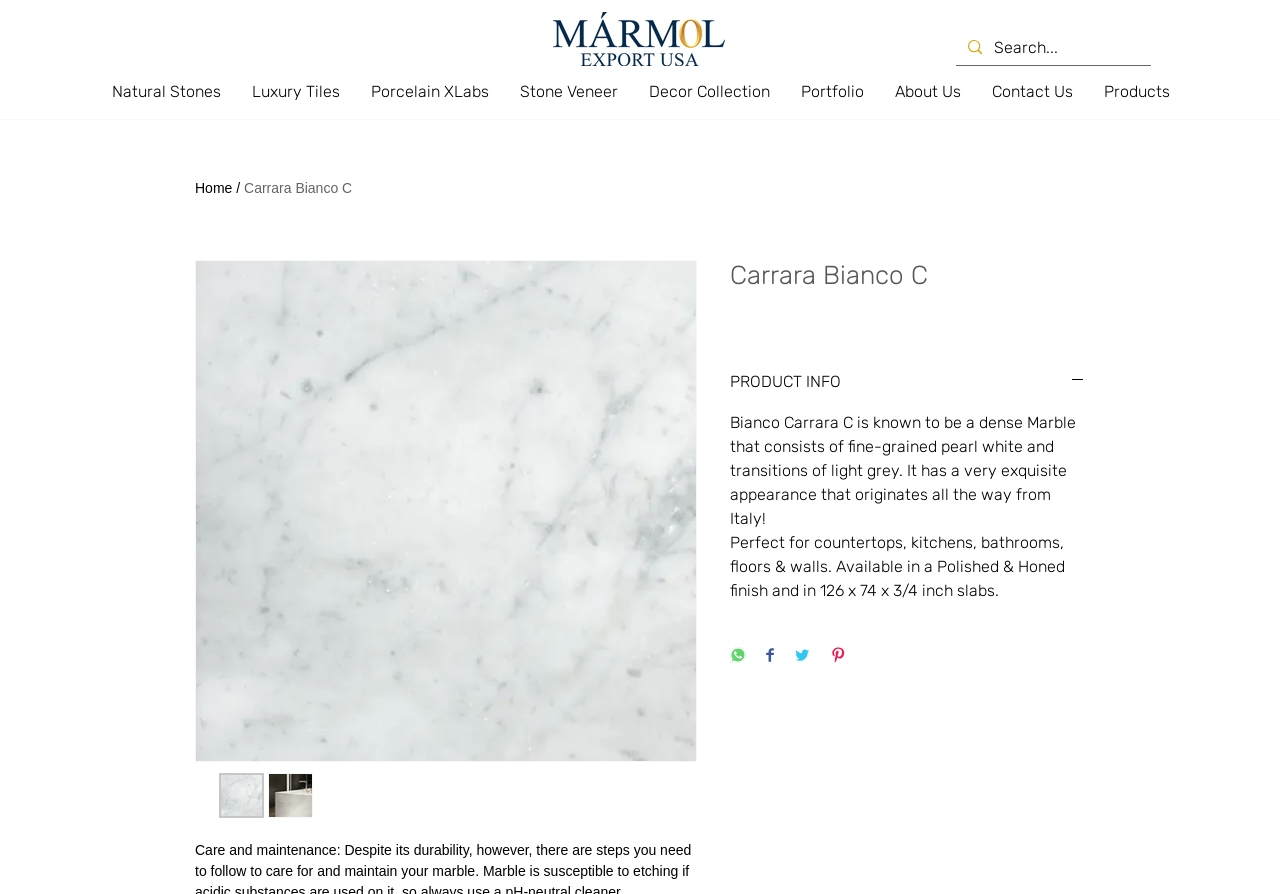Please determine the bounding box of the UI element that matches this description: alt="Thumbnail: Carrara Bianco C". The coordinates should be given as (top-left x, top-left y, bottom-right x, bottom-right y), with all values between 0 and 1.

[0.209, 0.865, 0.244, 0.915]